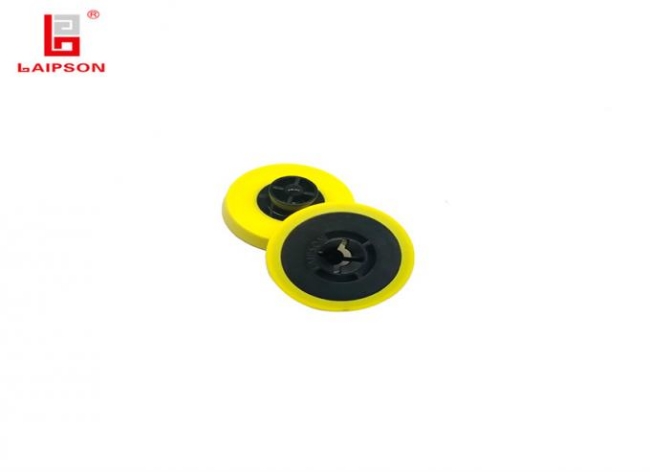Give a concise answer using only one word or phrase for this question:
What is the purpose of the ear tags?

Tracking and managing livestock